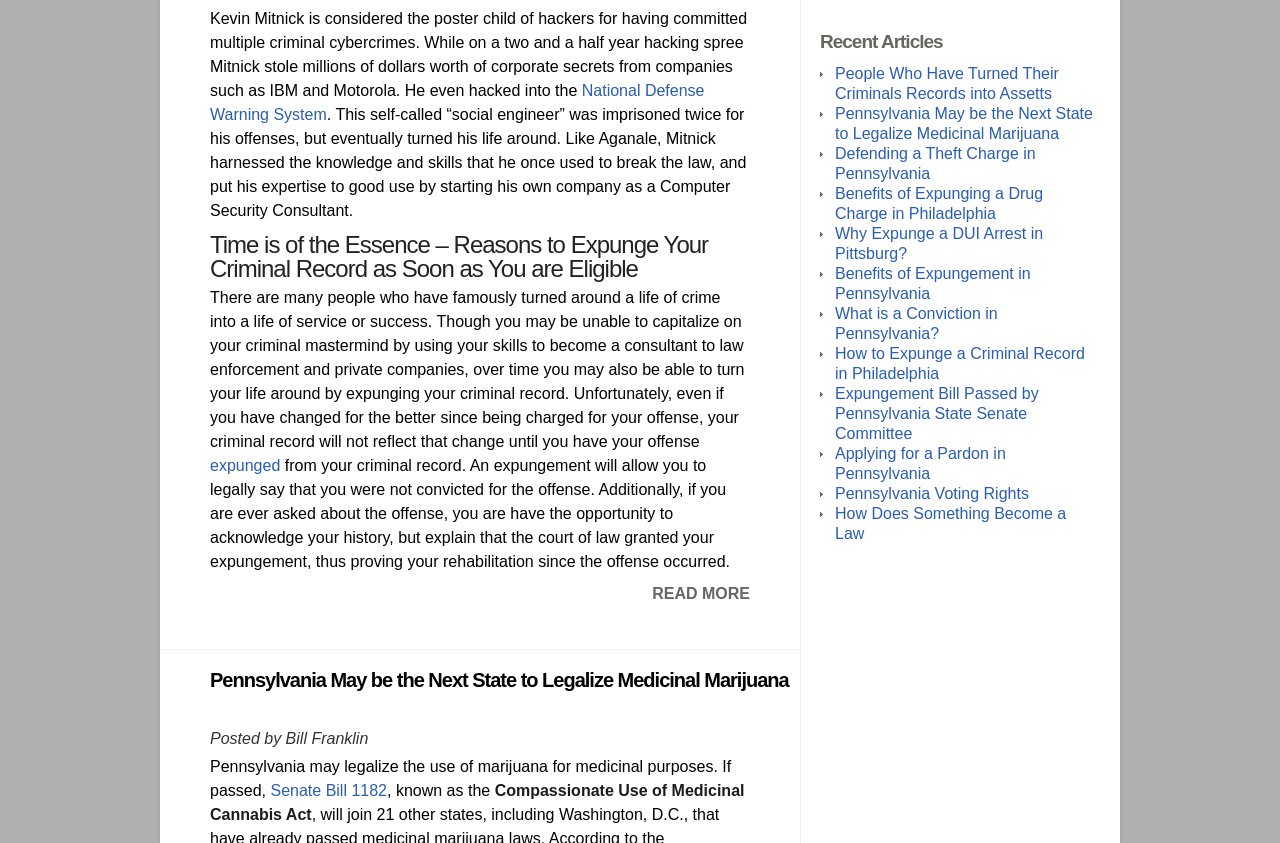Please provide the bounding box coordinates for the element that needs to be clicked to perform the following instruction: "Click the 'Index of Songs' link". The coordinates should be given as four float numbers between 0 and 1, i.e., [left, top, right, bottom].

None